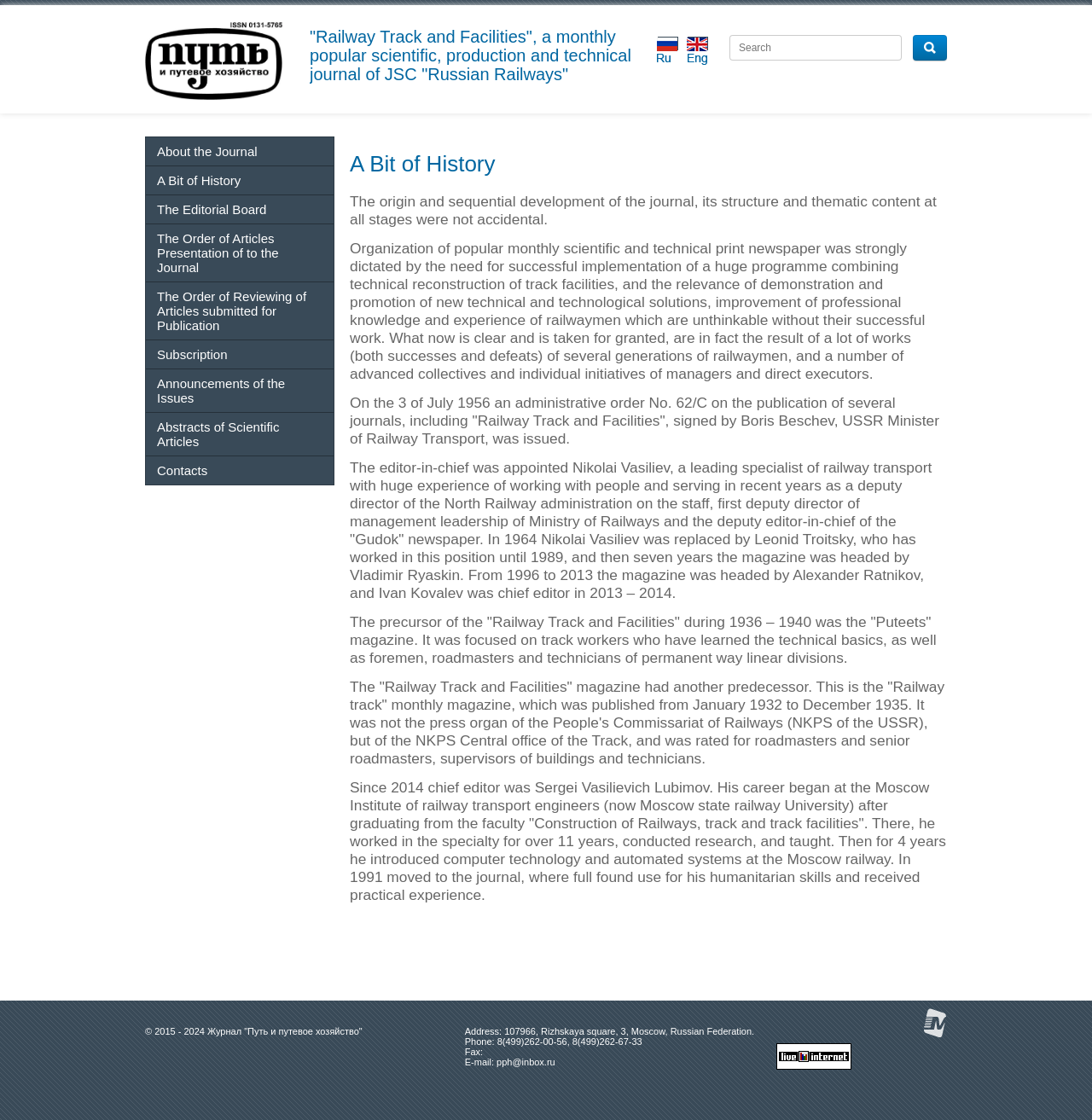Please extract the primary headline from the webpage.

A Bit of History